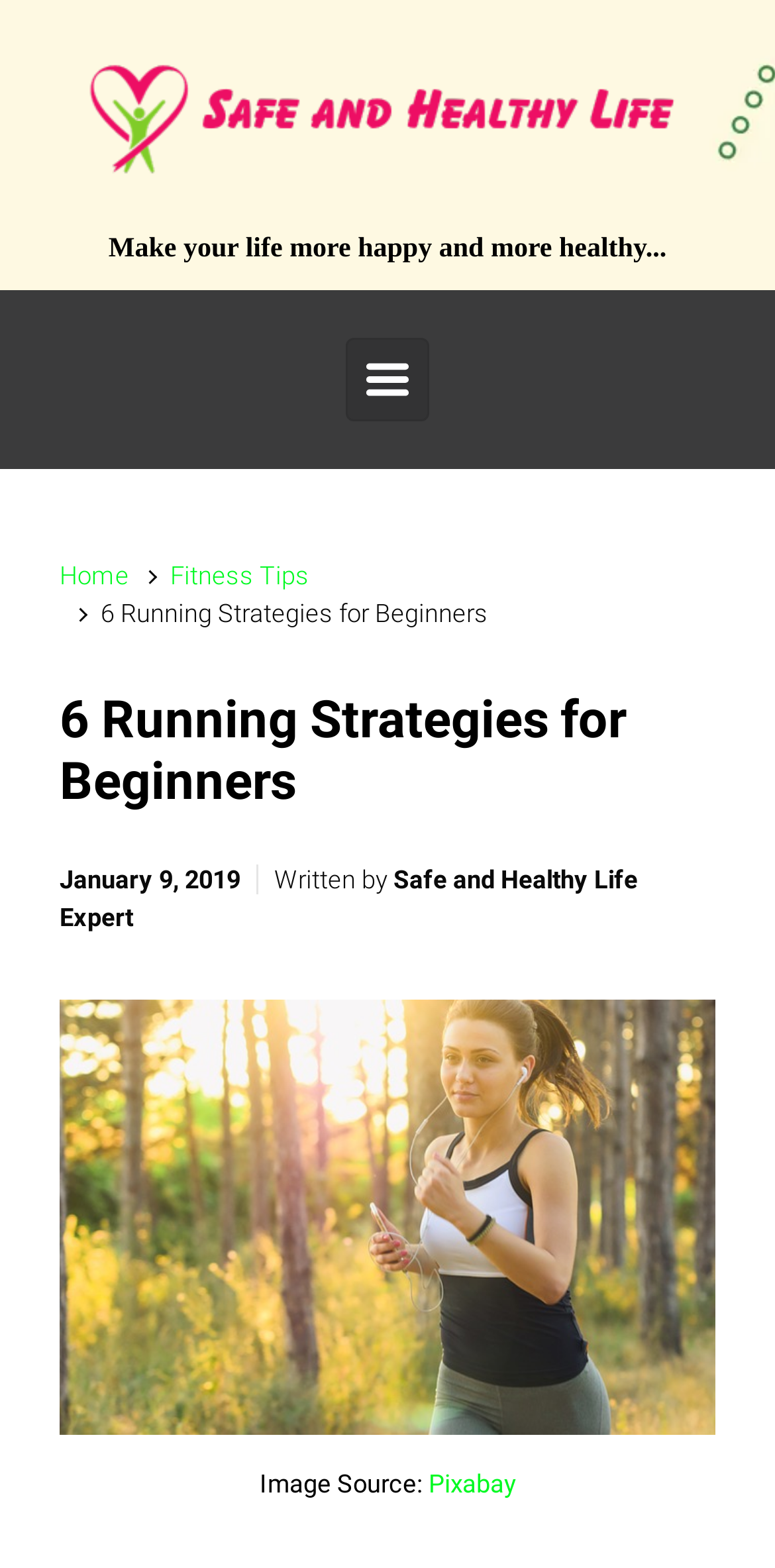What is the topic of the article?
Answer the question with a detailed explanation, including all necessary information.

I determined the topic of the article by looking at the heading '6 Running Strategies for Beginners' and the image description 'Running Strategies for Beginners', which suggests that the article is about running strategies.